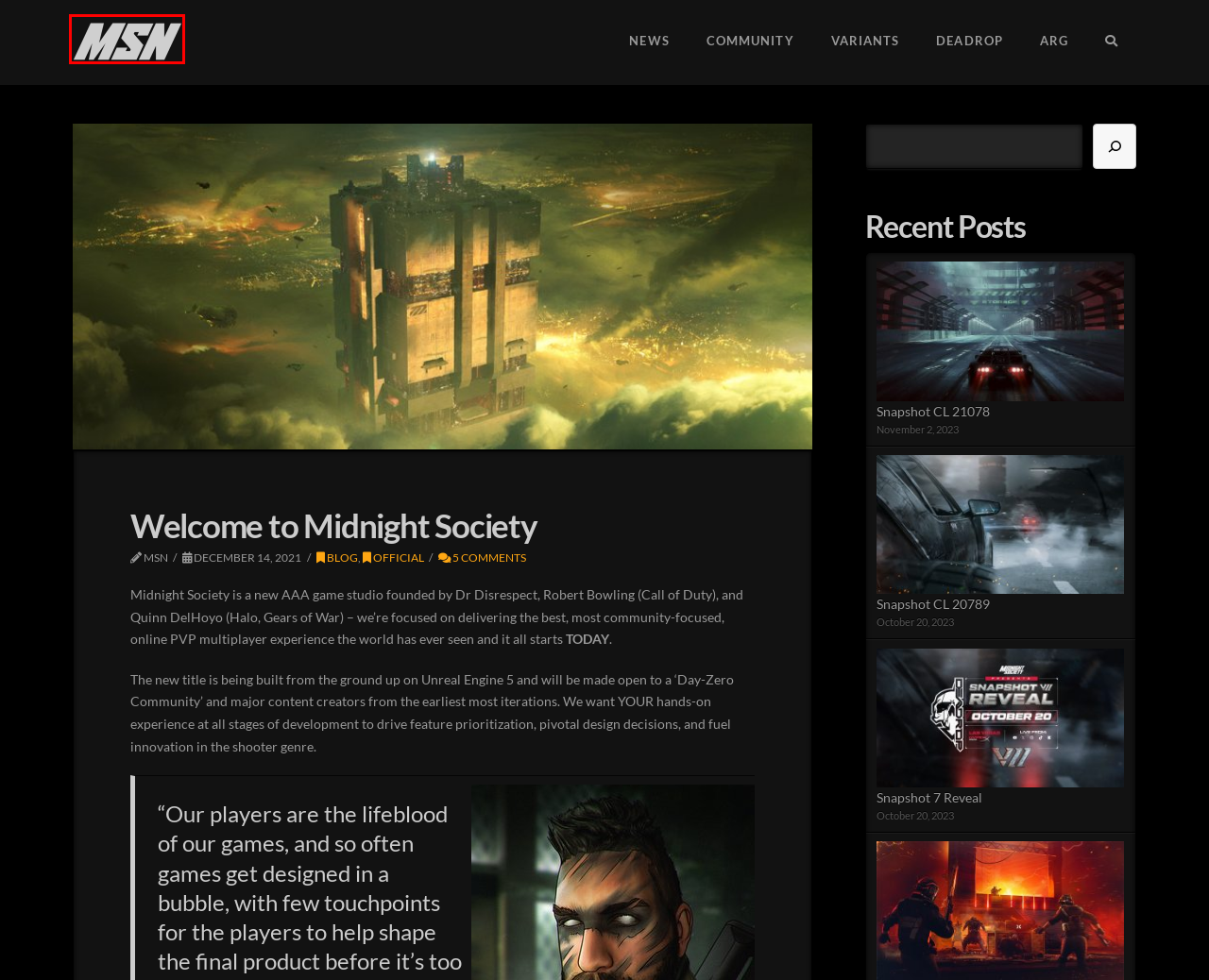You have been given a screenshot of a webpage with a red bounding box around a UI element. Select the most appropriate webpage description for the new webpage that appears after clicking the element within the red bounding box. The choices are:
A. Community /// Midnight Society News
B. Portfolio /// Midnight Society News
C. ARG /// Midnight Society News
D. Snapshot CL 21078 /// Midnight Society News
E. DEADROP /// Midnight Society News
F. Blog /// Midnight Society News
G. Snapshot CL 20789 /// Midnight Society News
H. Midnight Society News /// Welcome To The Existence

H